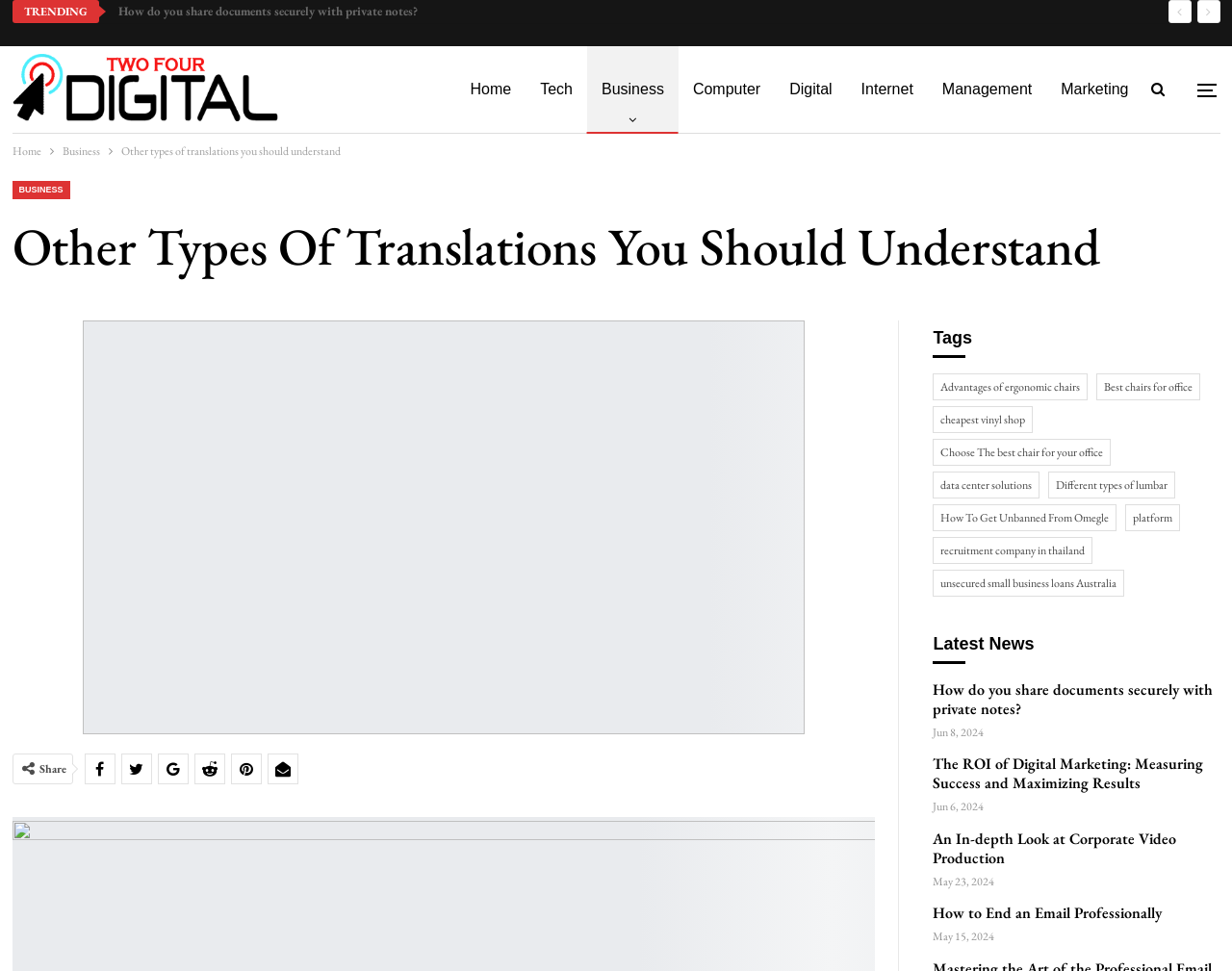Based on the image, provide a detailed response to the question:
How many tags are listed under the 'Tags' section?

I counted the number of tags listed under the 'Tags' section and found 9 tags, namely 'Advantages of ergonomic chairs', 'Best chairs for office', 'cheapest vinyl shop', 'Choose The best chair for your office', 'data center solutions', 'Different types of lumbar', 'How To Get Unbanned From Omegle', 'platform', and 'recruitment company in thailand'.